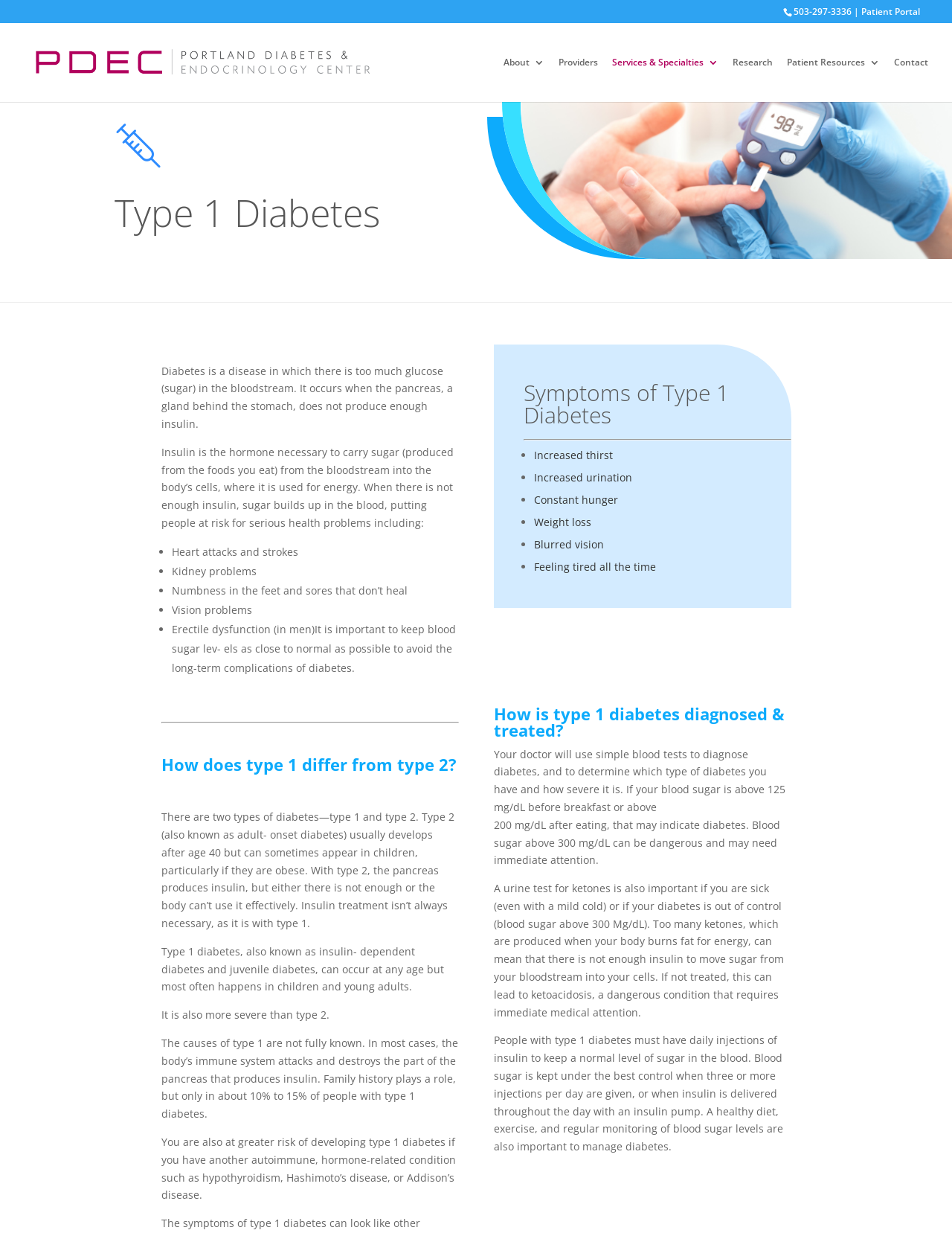Look at the image and give a detailed response to the following question: What is the purpose of insulin in the body?

I found the purpose of insulin in the body by reading the paragraph that explains how insulin works, which states that insulin is the hormone necessary to carry sugar from the bloodstream into the body's cells, where it is used for energy.